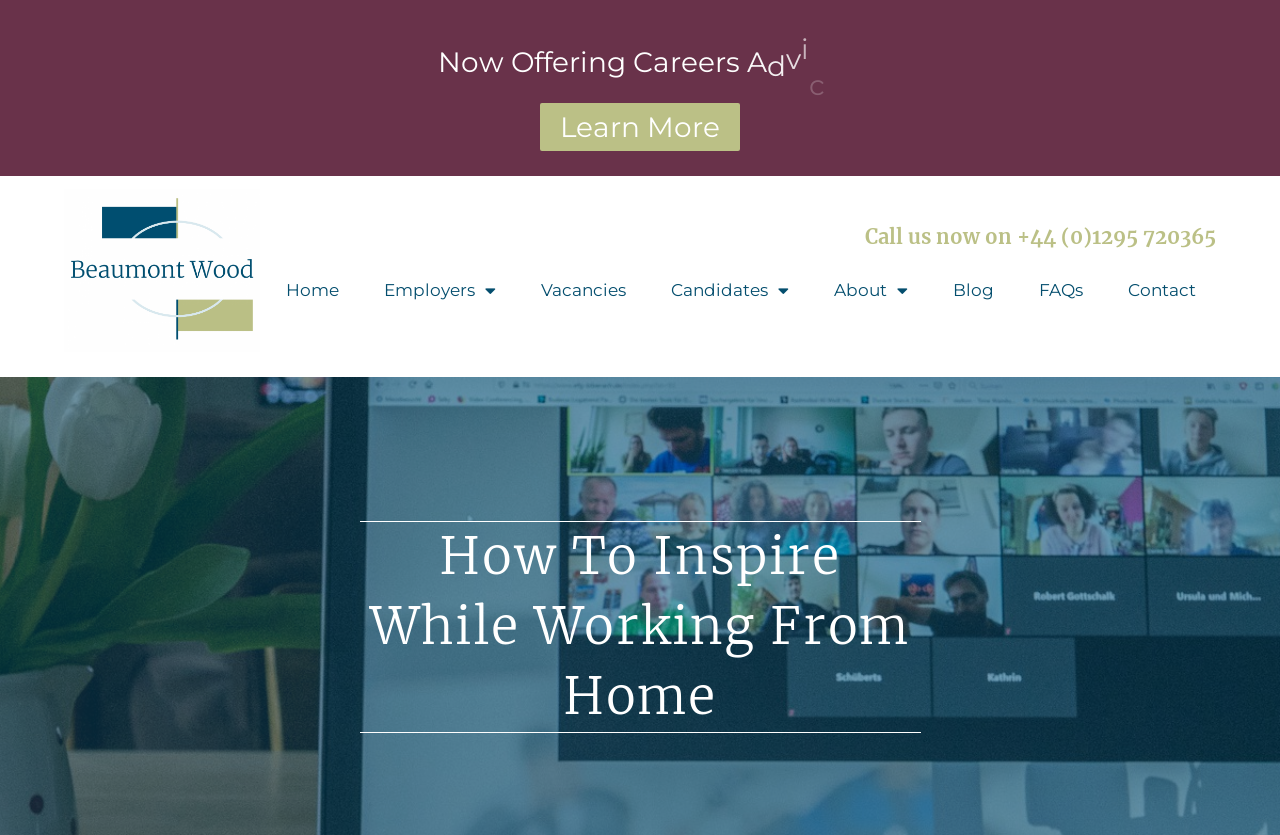Find the bounding box coordinates corresponding to the UI element with the description: "alt="Beaumont Wood Logo"". The coordinates should be formatted as [left, top, right, bottom], with values as floats between 0 and 1.

[0.05, 0.226, 0.203, 0.421]